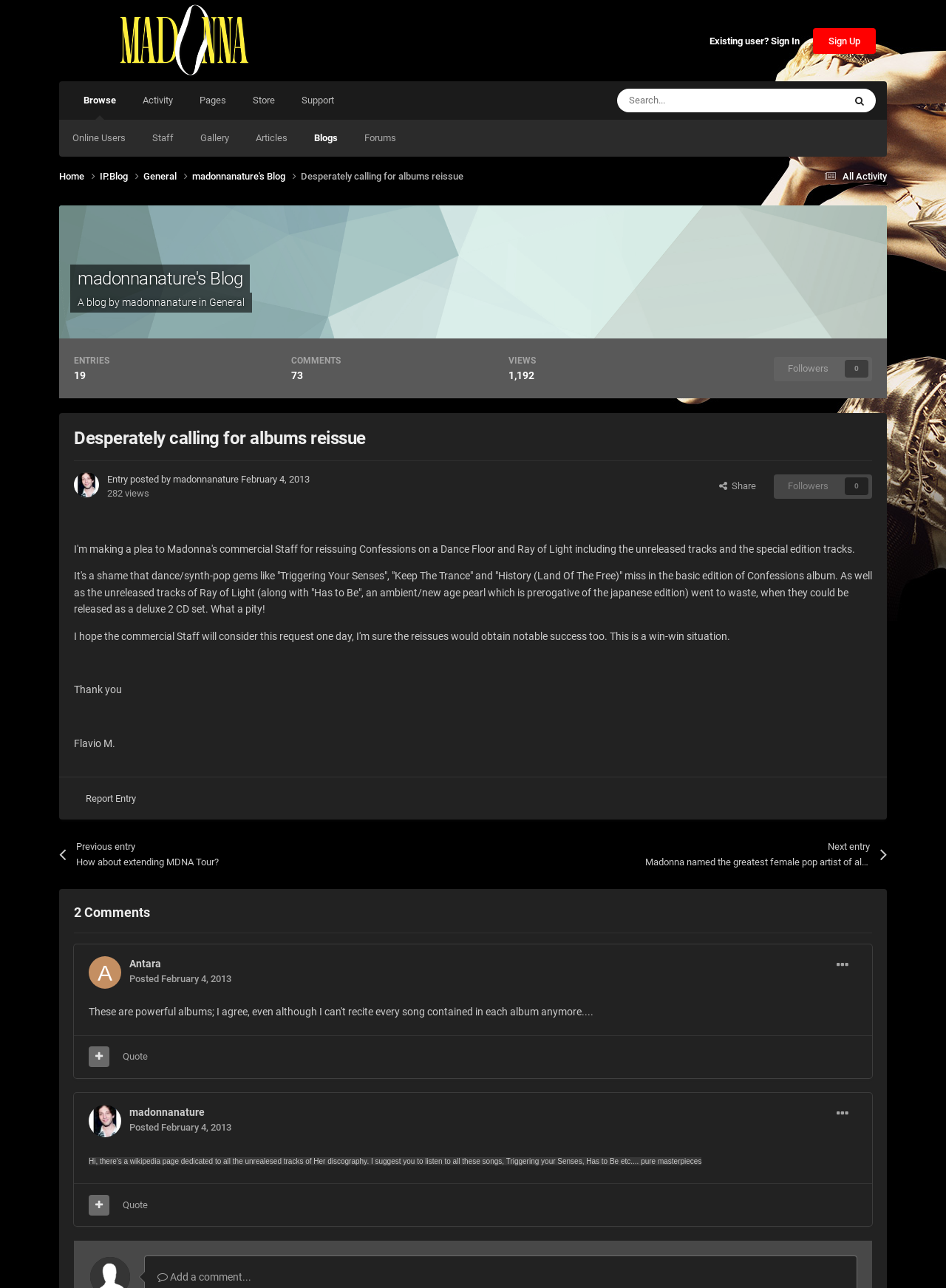Construct a comprehensive caption that outlines the webpage's structure and content.

This webpage is a blog post titled "Desperately calling for albums reissue" by madonnanature. At the top of the page, there is a navigation menu with links to "Icon Boards", "Existing user? Sign In", "Sign Up", "Browse", and other options. Below the navigation menu, there is a search bar and a button to search.

The main content of the page is the blog post, which is divided into sections. The first section has a heading with the title of the post and a separator line below it. The author, madonnanature, is mentioned, along with the date and time of the post, February 4, 2013, 01:42 AM. There is also a link to share the post and a mention of 282 views.

The main text of the post is a plea to Madonna's commercial staff to reissue two albums, "Confessions on a Dance Floor" and "Ray of Light", including unreleased tracks and special edition tracks. The author expresses their disappointment that certain songs were not included in the basic edition of the album.

Below the main text, there are links to report the entry and to navigate to the previous and next entries. There are also two comments on the post, one from Antara and one from madonnanature. Each comment has a link to the commenter's profile, a timestamp, and a reply button.

Throughout the page, there are various links and buttons to navigate to different parts of the website, including the blog's homepage, the forums, and the store. There are also several images, including icons and profile pictures, scattered throughout the page.